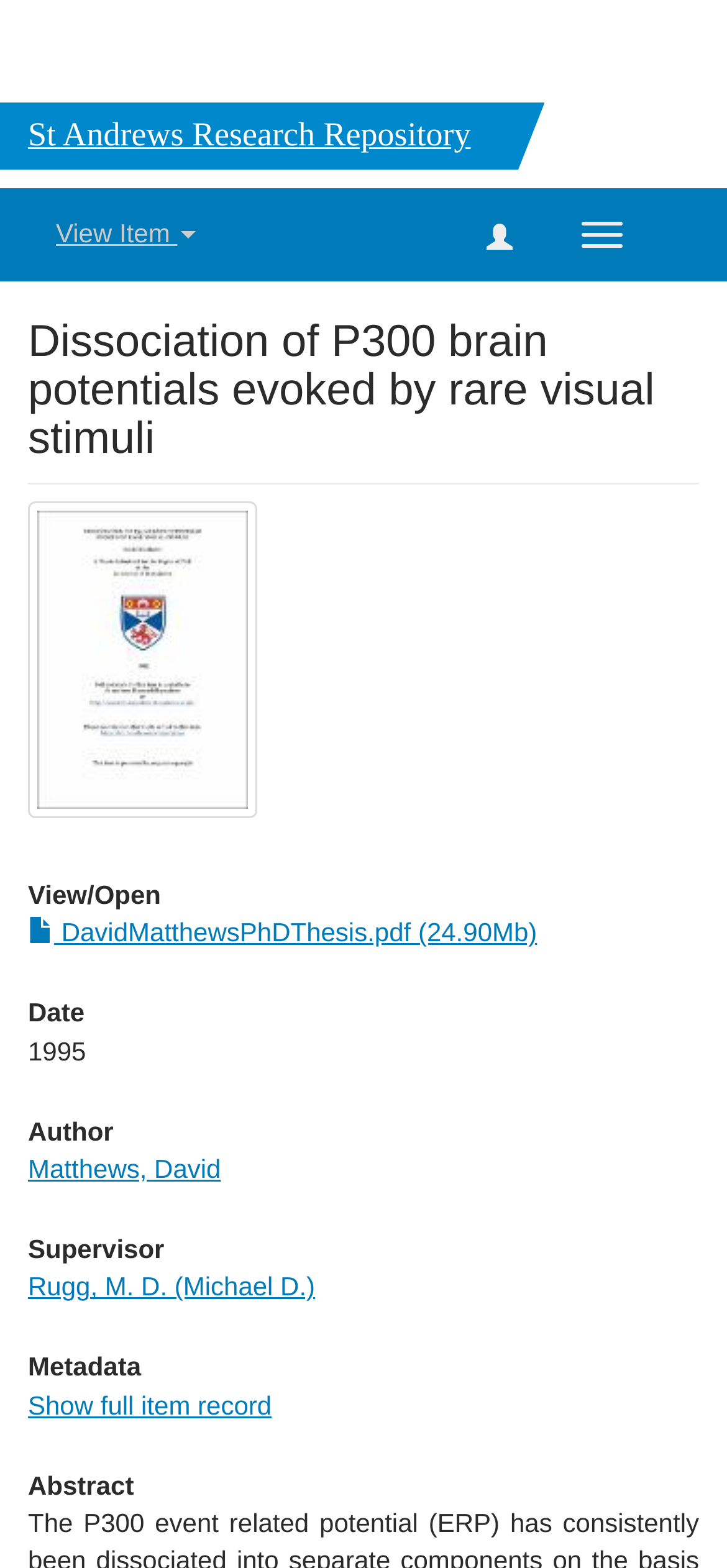Using the description: "Matthews, David", determine the UI element's bounding box coordinates. Ensure the coordinates are in the format of four float numbers between 0 and 1, i.e., [left, top, right, bottom].

[0.038, 0.736, 0.304, 0.755]